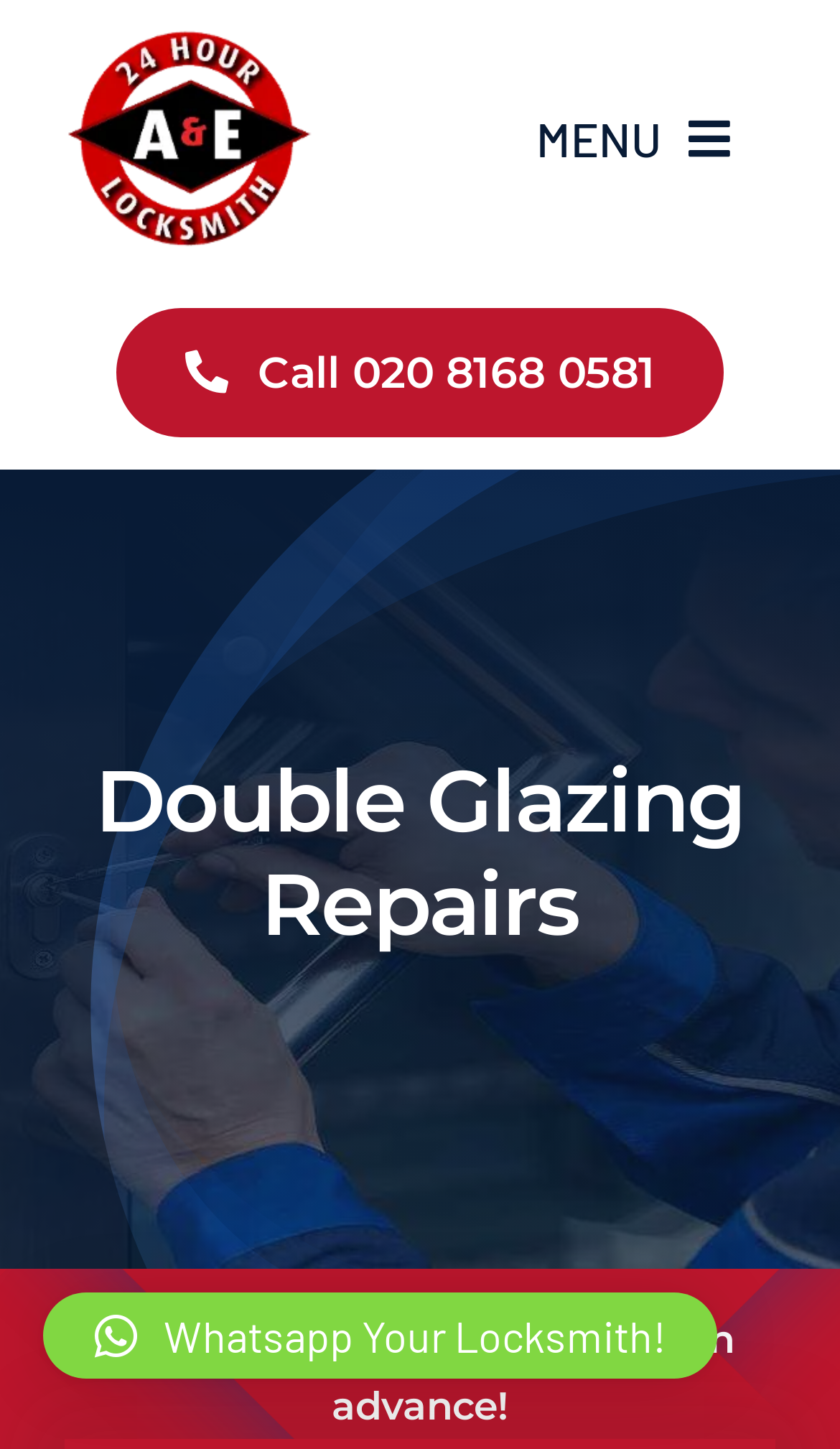Is there a Whatsapp button?
We need a detailed and meticulous answer to the question.

I found the Whatsapp button by looking at the button element with the text ' Whatsapp Your Locksmith!' which is located at the bottom of the page.